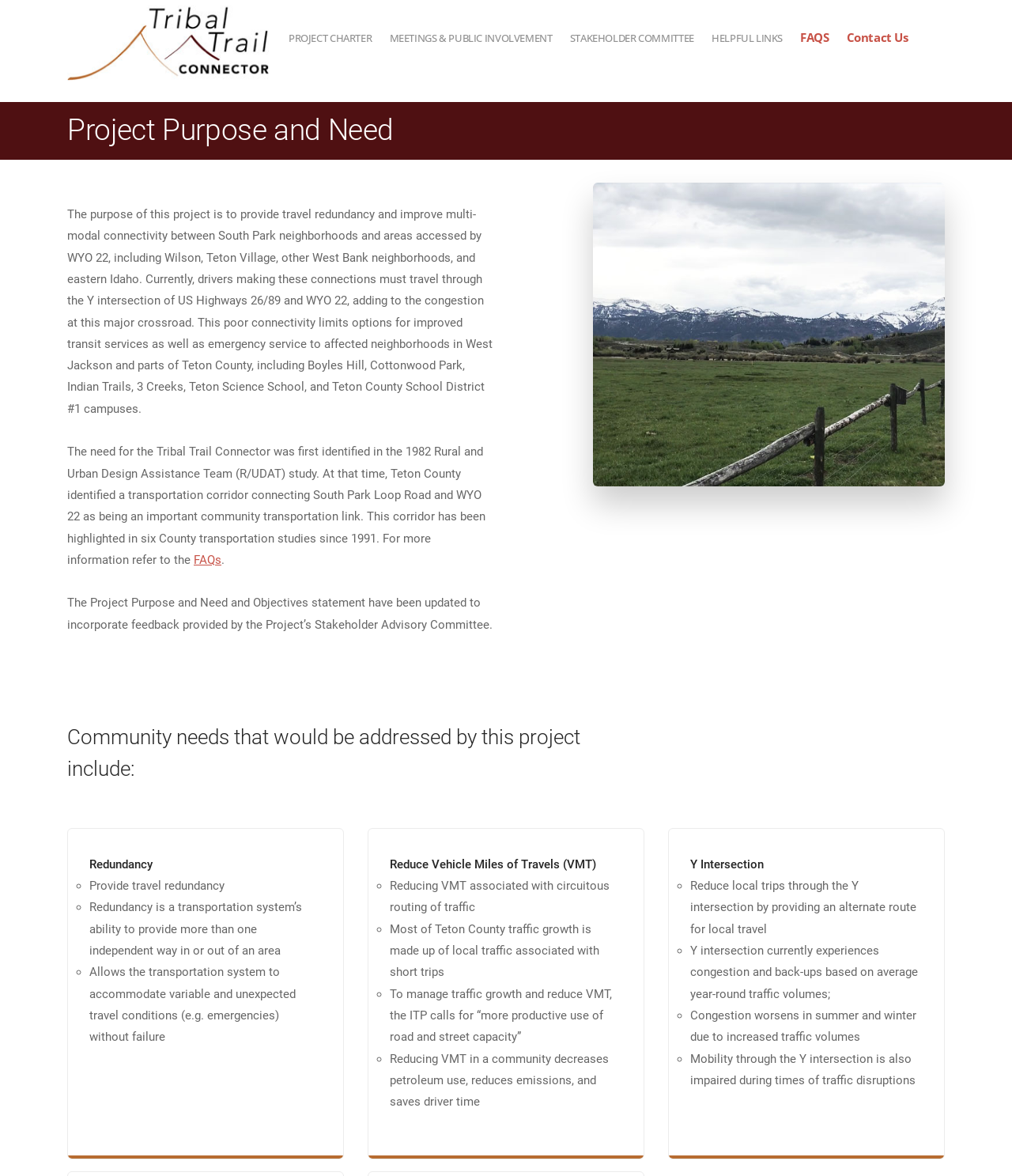Bounding box coordinates are specified in the format (top-left x, top-left y, bottom-right x, bottom-right y). All values are floating point numbers bounded between 0 and 1. Please provide the bounding box coordinate of the region this sentence describes: Work With Us

None